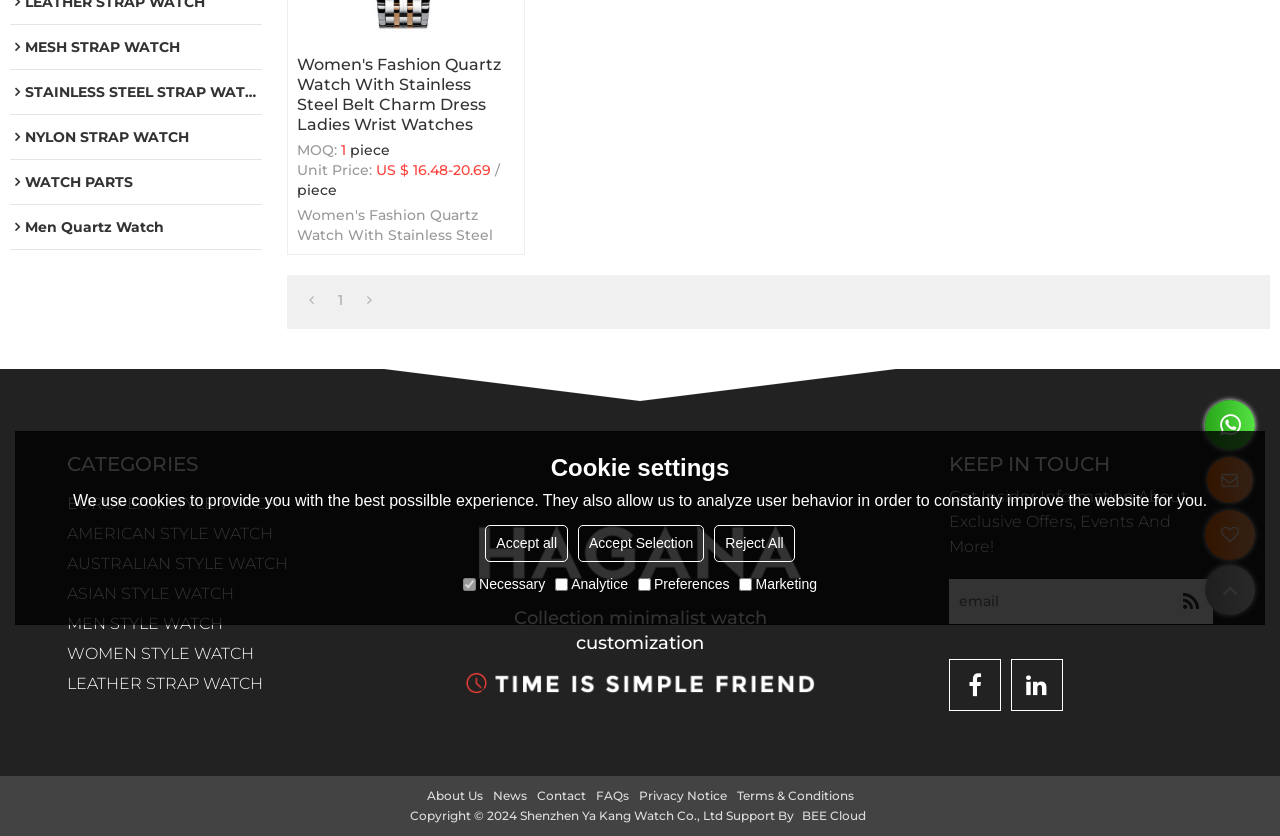Identify the bounding box of the UI component described as: "Men Quartz Watch".

[0.008, 0.245, 0.205, 0.299]